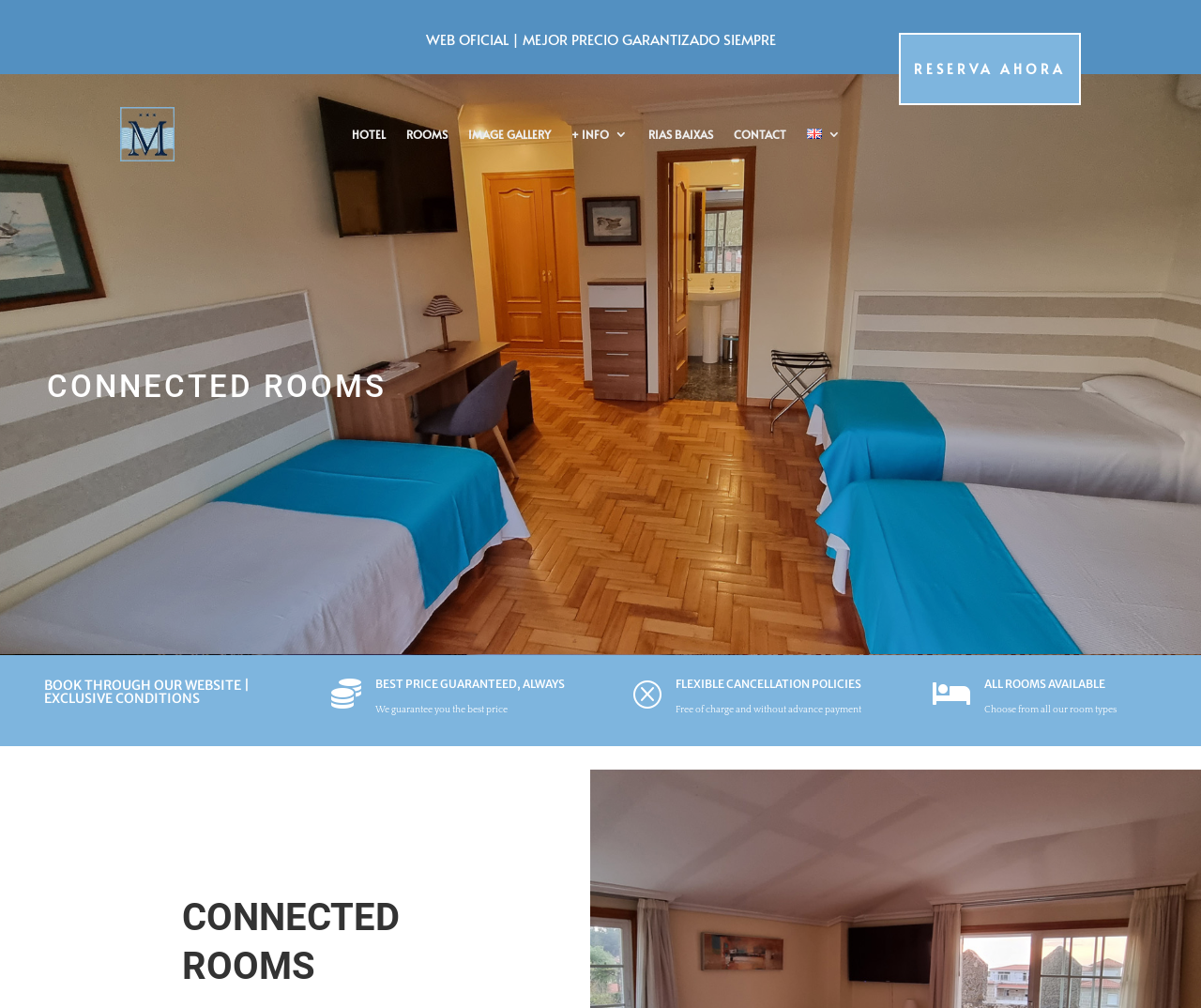Provide the bounding box coordinates for the area that should be clicked to complete the instruction: "Click on the 'RESERVA AHORA' button".

[0.748, 0.032, 0.9, 0.105]